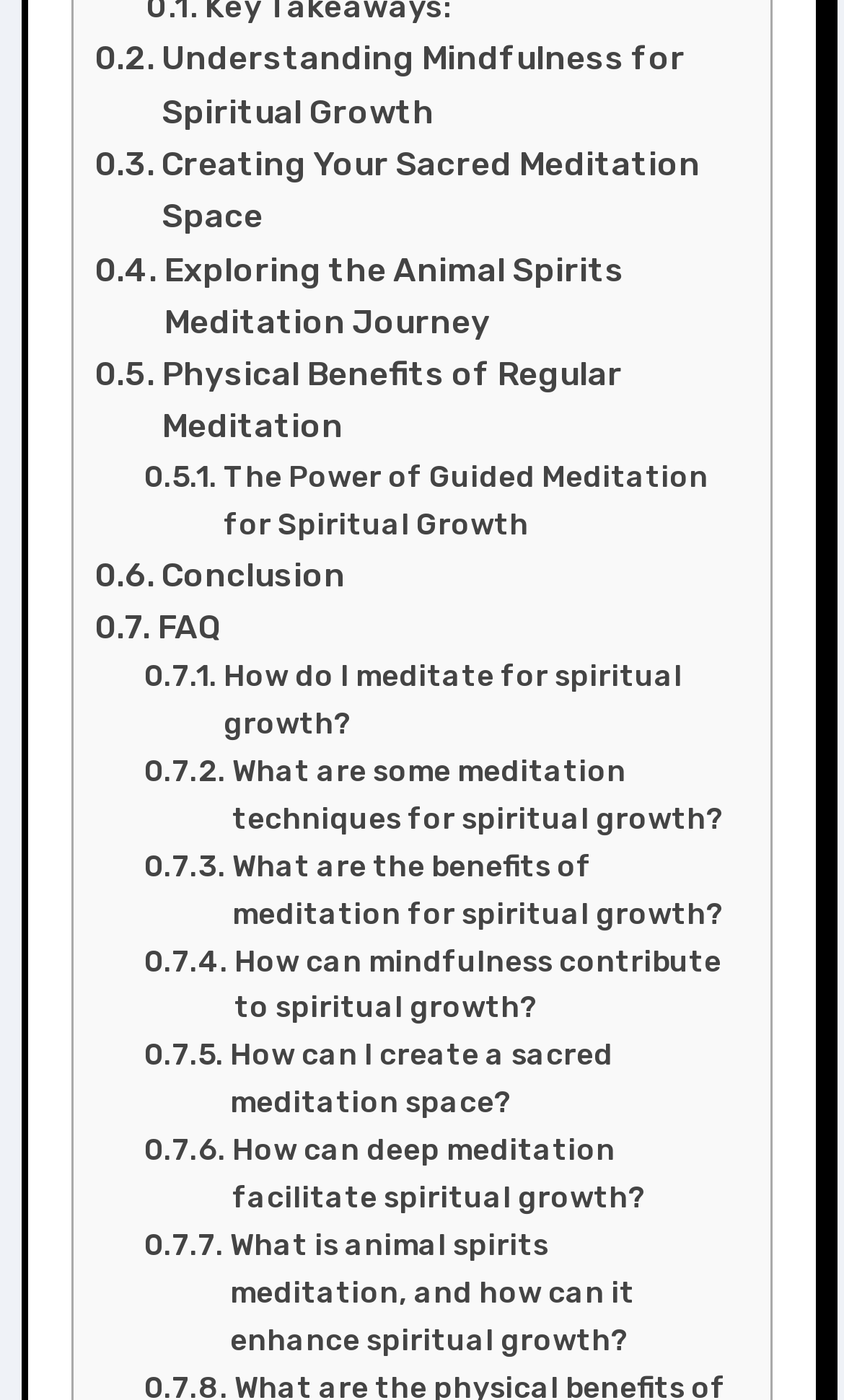Based on the element description: "Conclusion", identify the UI element and provide its bounding box coordinates. Use four float numbers between 0 and 1, [left, top, right, bottom].

[0.112, 0.392, 0.41, 0.429]